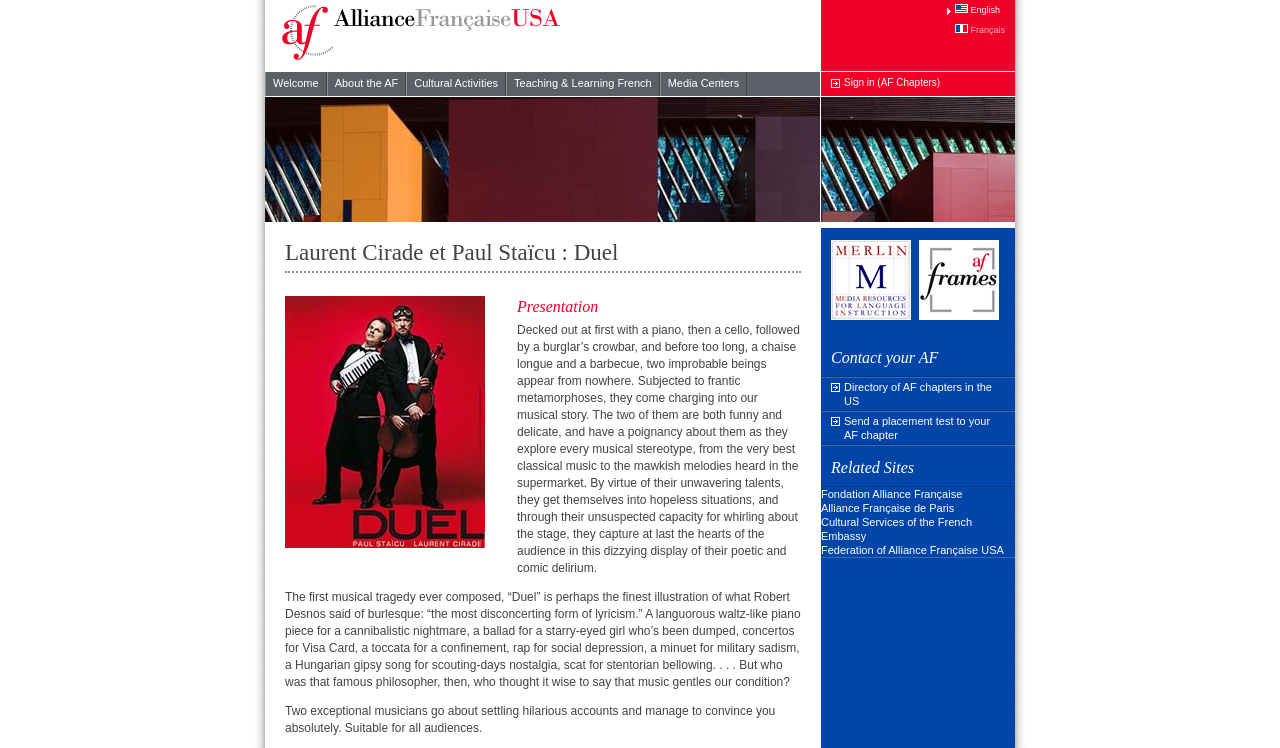What is the purpose of the 'Sign in (AF Chapters)' link?
Look at the image and answer the question using a single word or phrase.

To sign in for AF Chapters